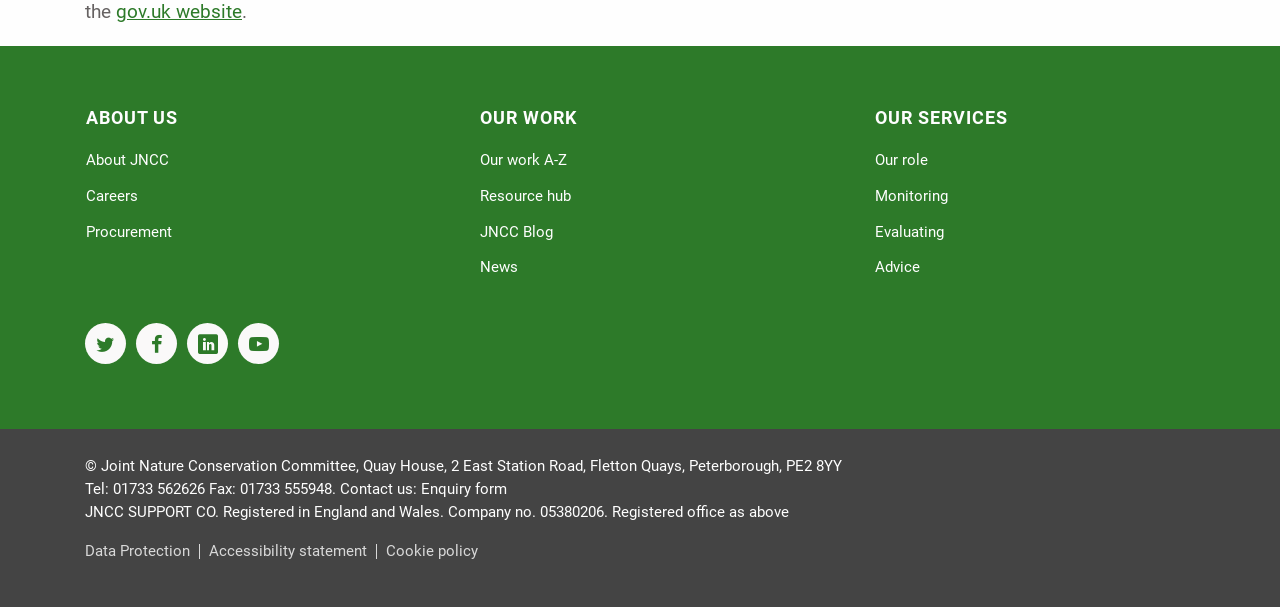Locate the bounding box coordinates of the element that should be clicked to execute the following instruction: "Click on About JNCC".

[0.067, 0.248, 0.132, 0.278]